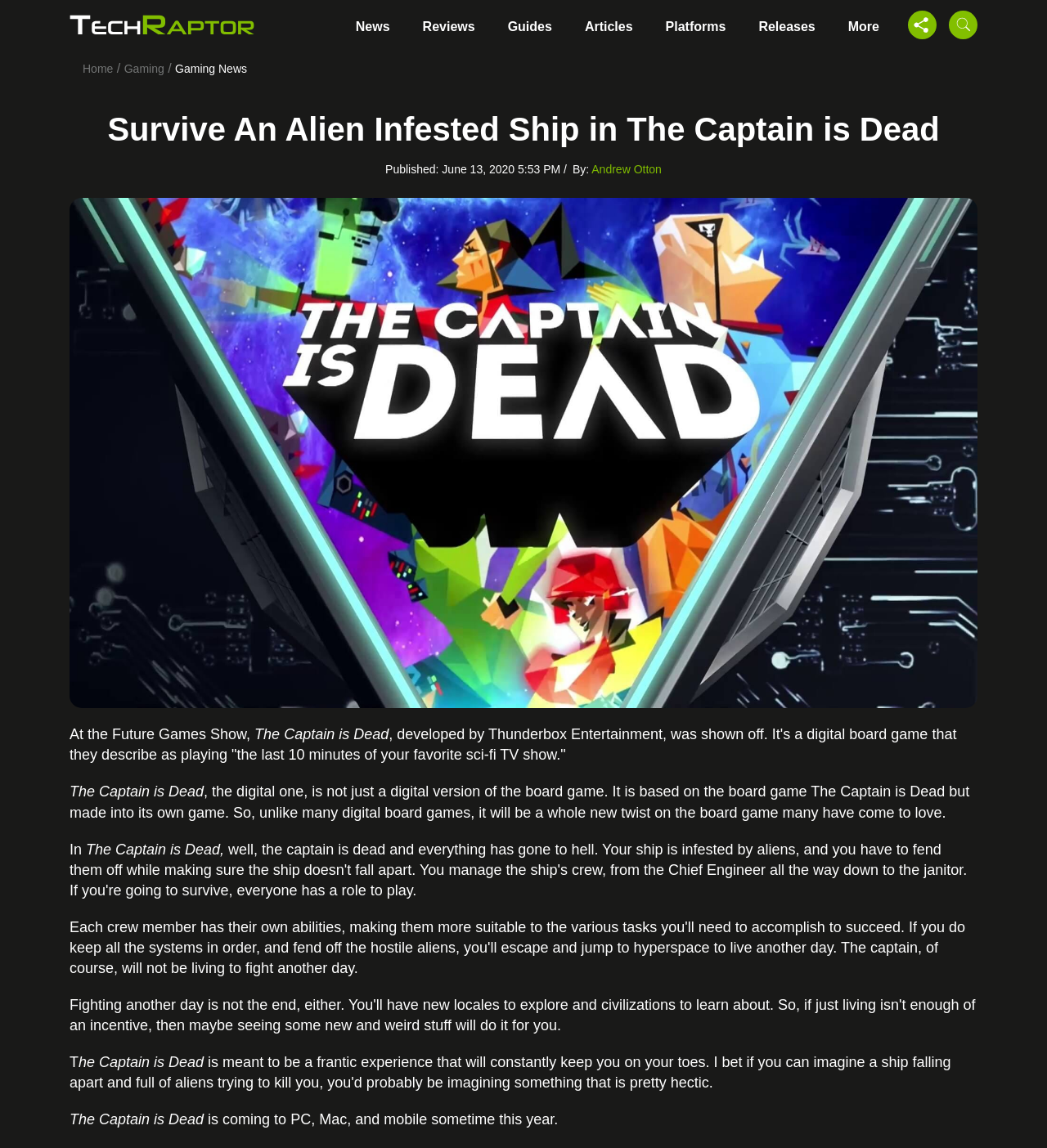Based on the element description: "Guides", identify the UI element and provide its bounding box coordinates. Use four float numbers between 0 and 1, [left, top, right, bottom].

[0.469, 0.001, 0.543, 0.039]